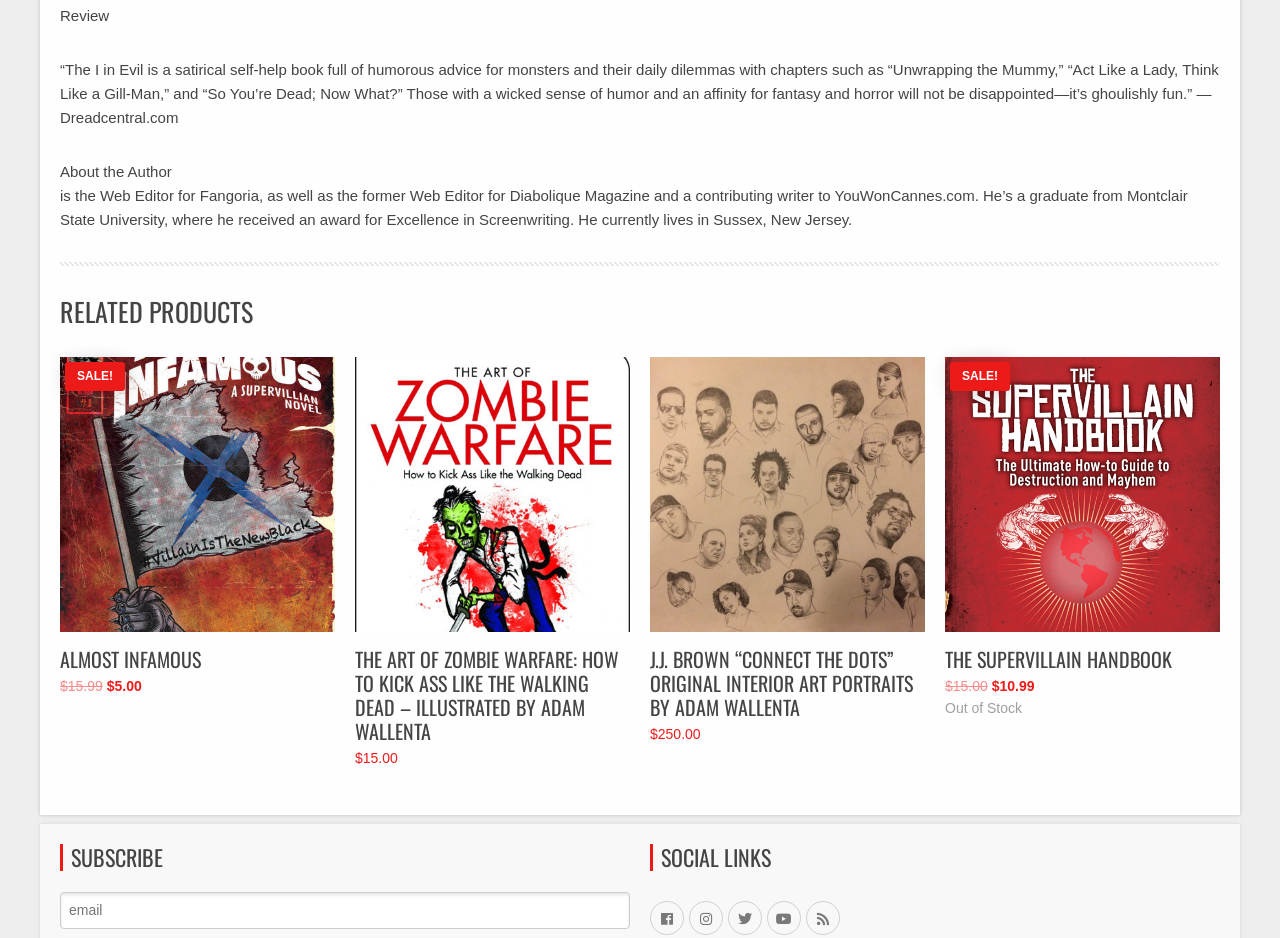Please specify the bounding box coordinates for the clickable region that will help you carry out the instruction: "Add 'The Art of Zombie Warfare: How to Kick Ass Like the Walking Dead - Illustrated by Adam Wallenta' to cart".

[0.277, 0.626, 0.492, 0.674]